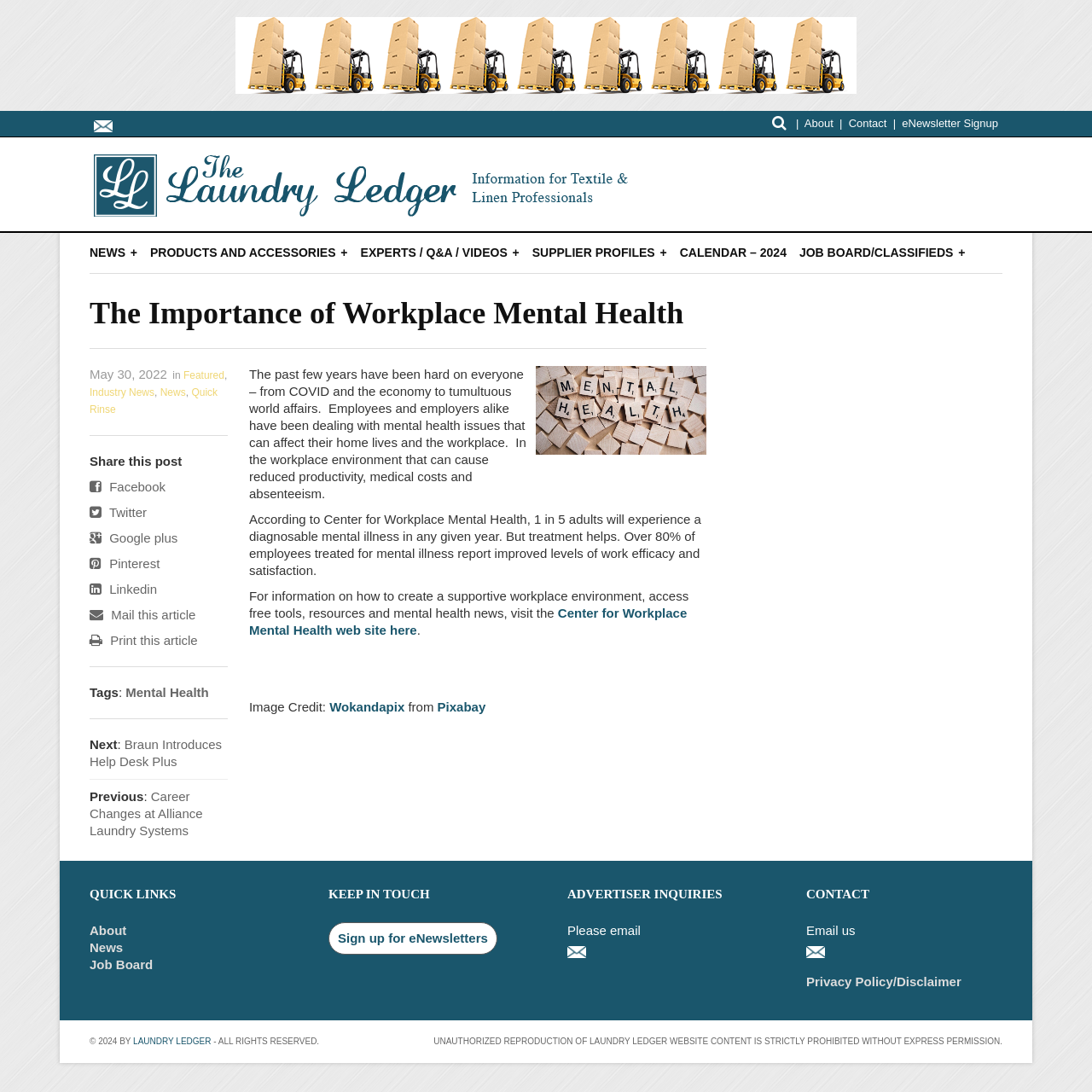What is the date of the article?
From the details in the image, answer the question comprehensively.

The date of the article can be found above the article, where it is written 'May 30, 2022'. This indicates the date when the article was published.